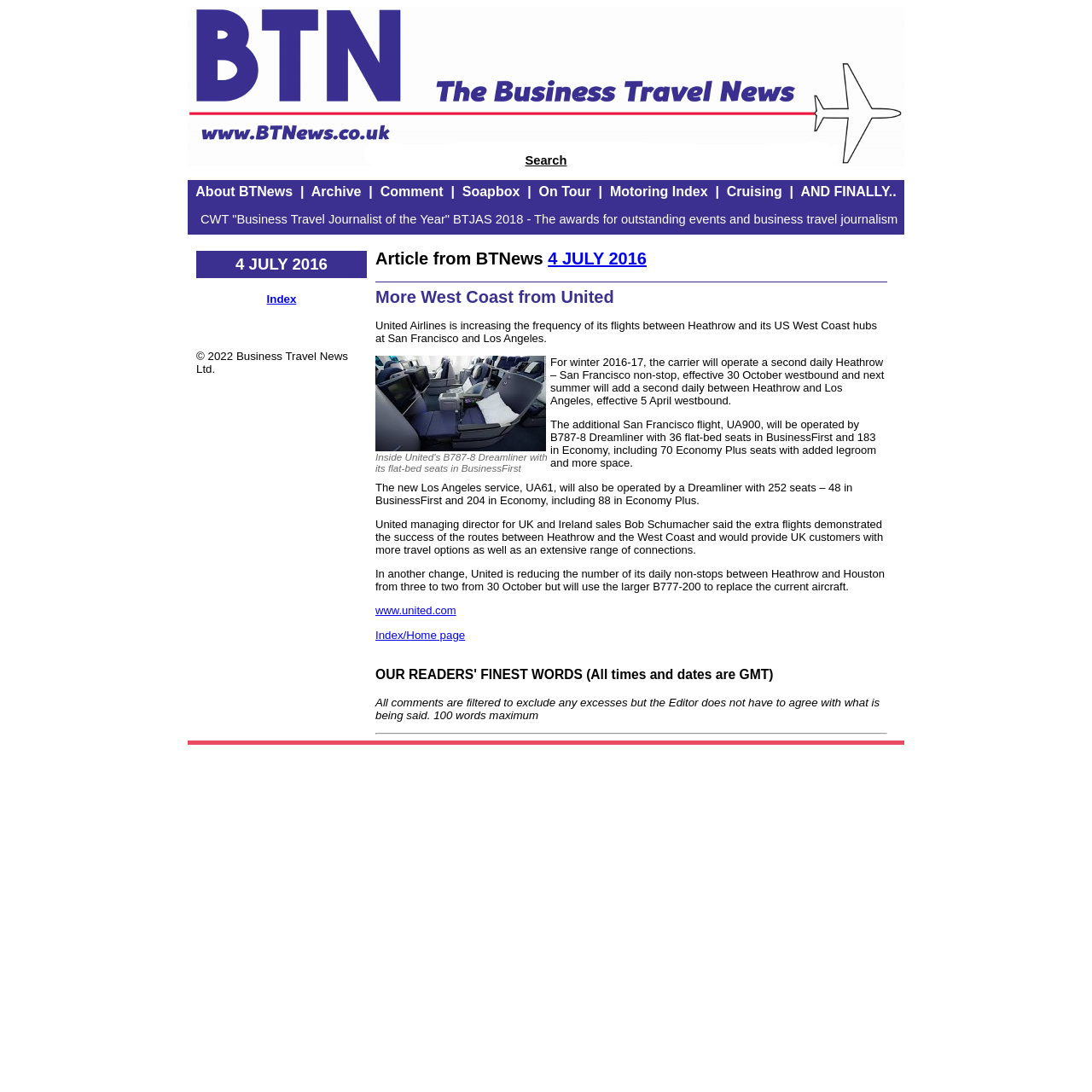Please specify the bounding box coordinates for the clickable region that will help you carry out the instruction: "Visit the Index page".

[0.244, 0.268, 0.271, 0.28]